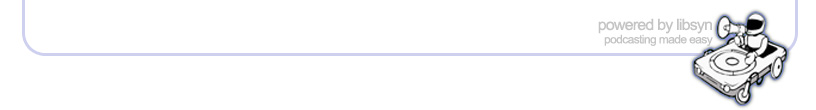Answer the question below in one word or phrase:
What is written above the character?

powered by Libsyn